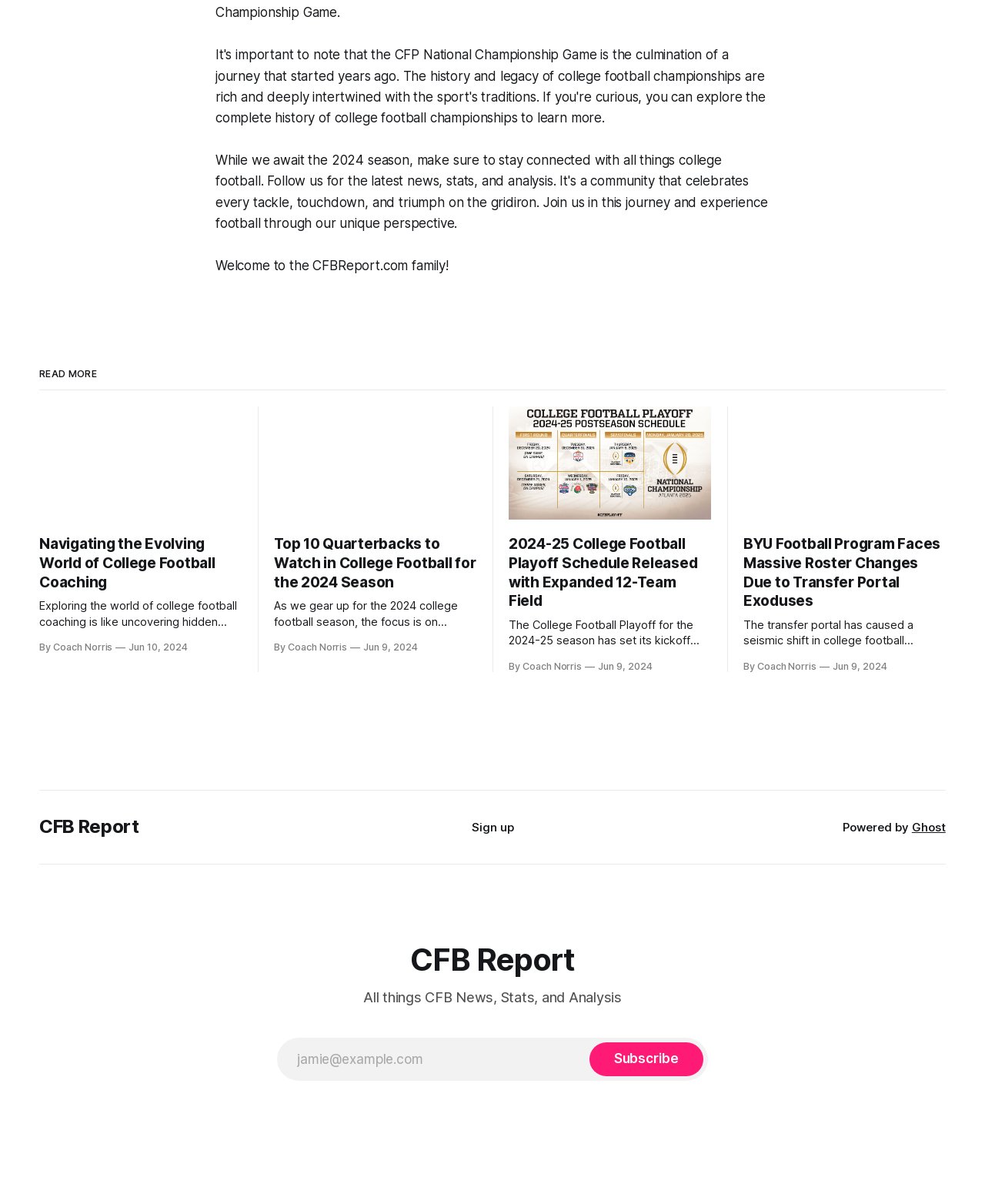Please locate the bounding box coordinates of the region I need to click to follow this instruction: "Click on the 'READ MORE' heading".

[0.04, 0.306, 0.96, 0.324]